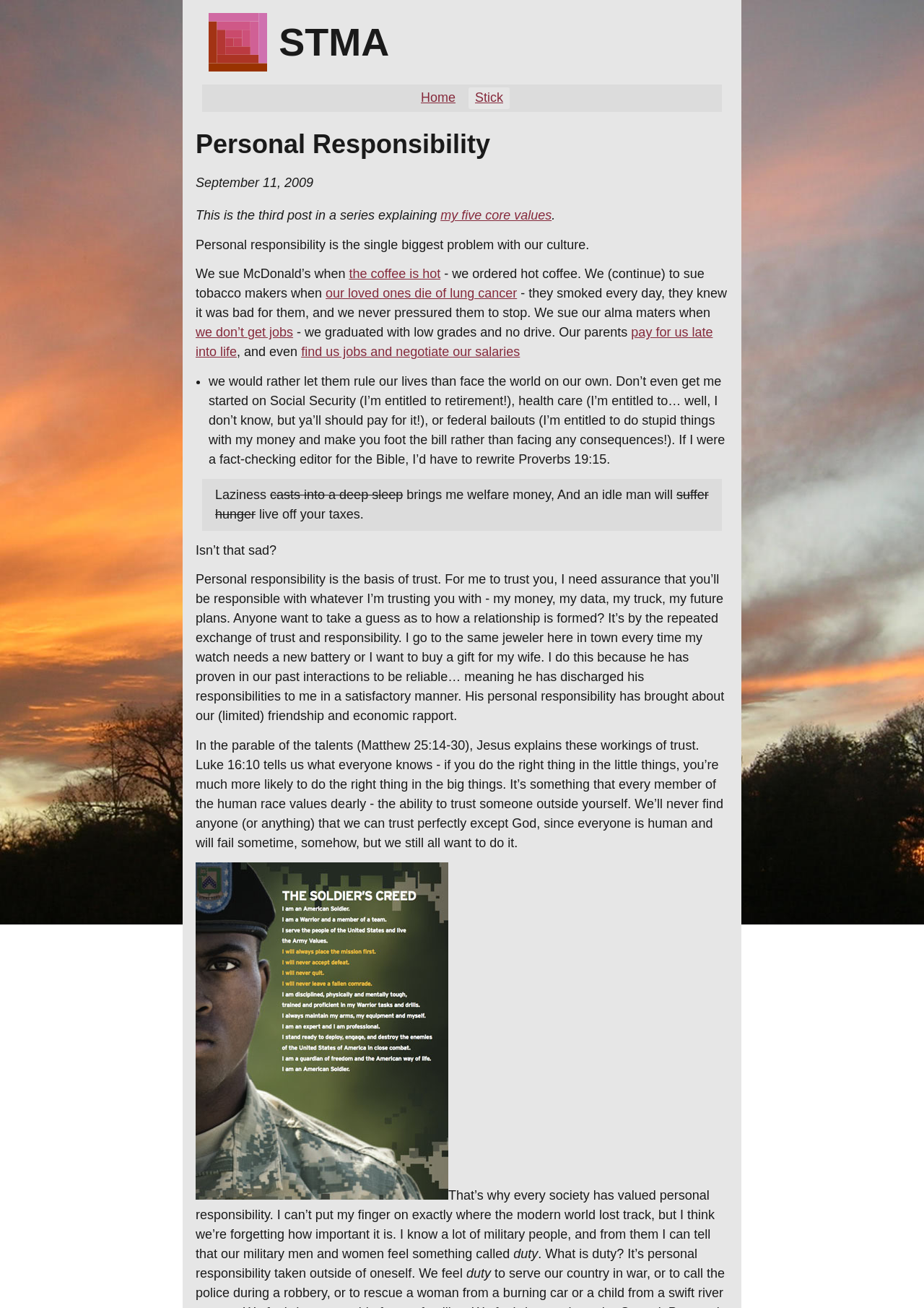Locate the bounding box coordinates of the area you need to click to fulfill this instruction: 'Click the 'my five core values' link'. The coordinates must be in the form of four float numbers ranging from 0 to 1: [left, top, right, bottom].

[0.477, 0.159, 0.597, 0.17]